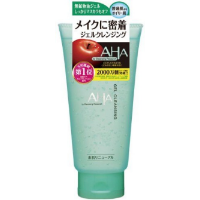Give a succinct answer to this question in a single word or phrase: 
What is the benefit of grapefruit seed extract in the product?

Moisturizing